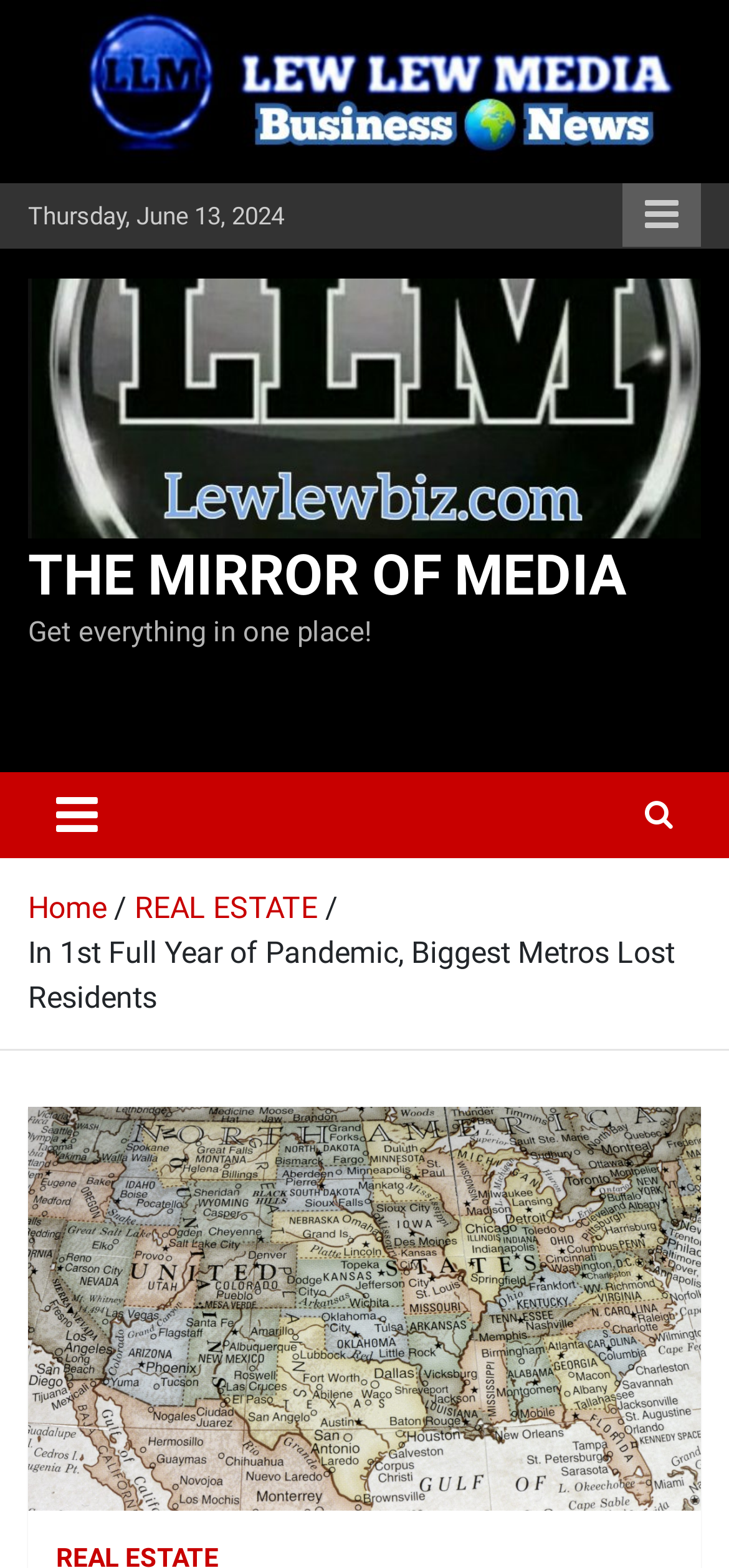Locate the heading on the webpage and return its text.

In 1st Full Year of Pandemic, Biggest Metros Lost Residents